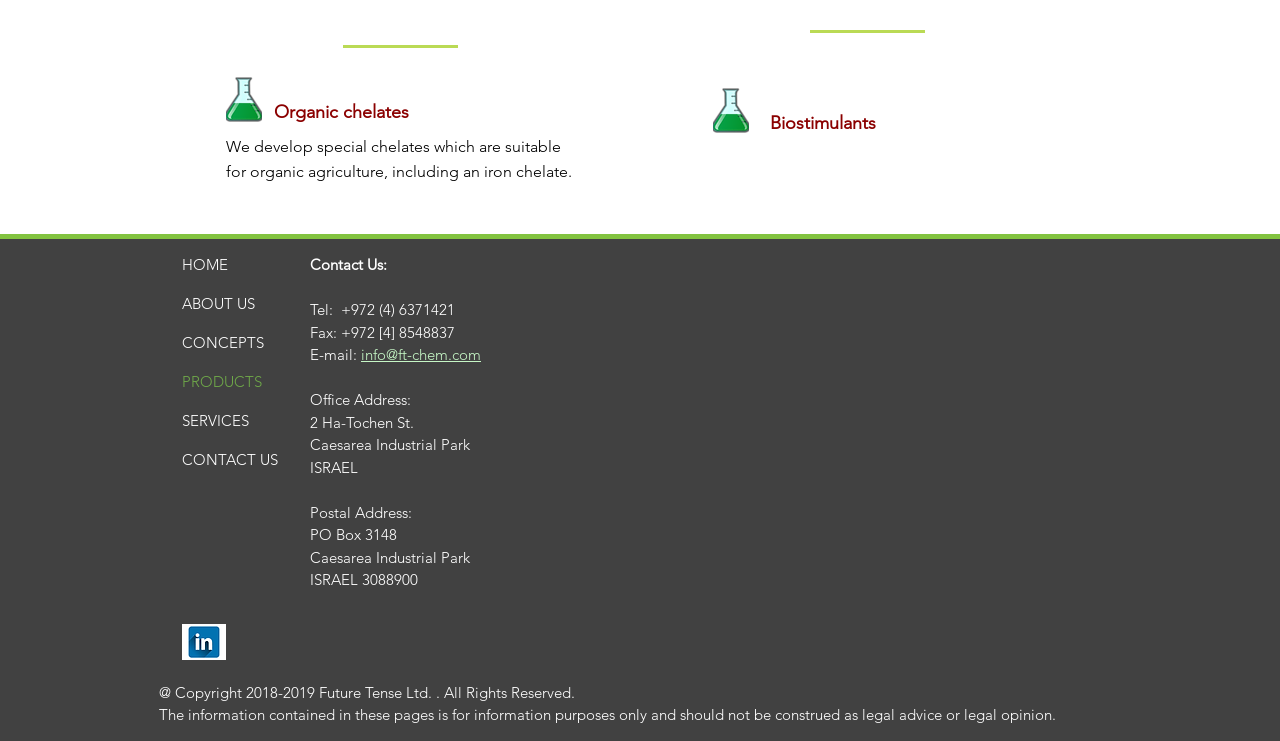Identify the bounding box of the HTML element described as: "ABOUT US".

[0.142, 0.383, 0.224, 0.436]